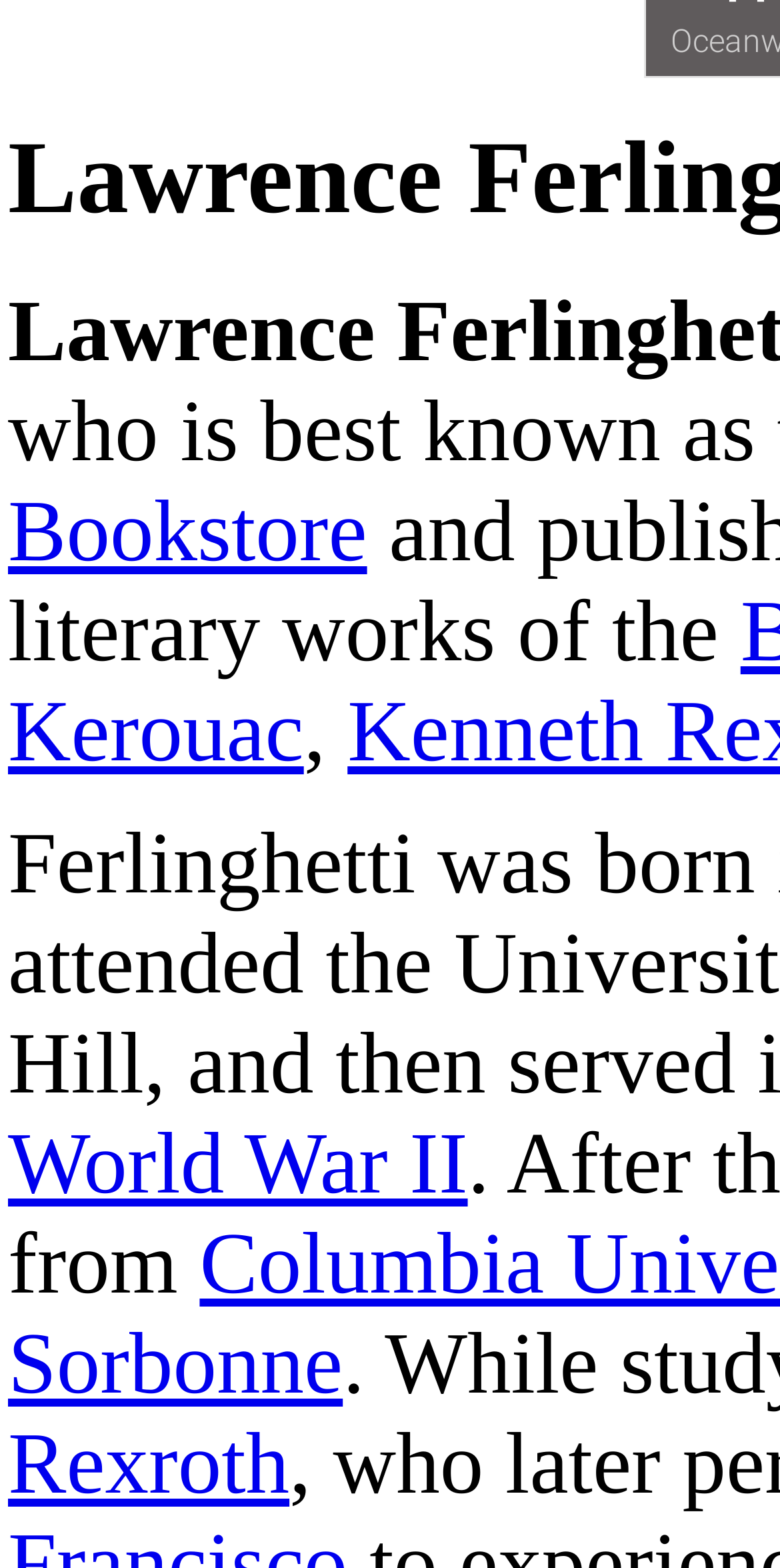Based on the description "Sorbonne", find the bounding box of the specified UI element.

[0.01, 0.799, 0.44, 0.86]